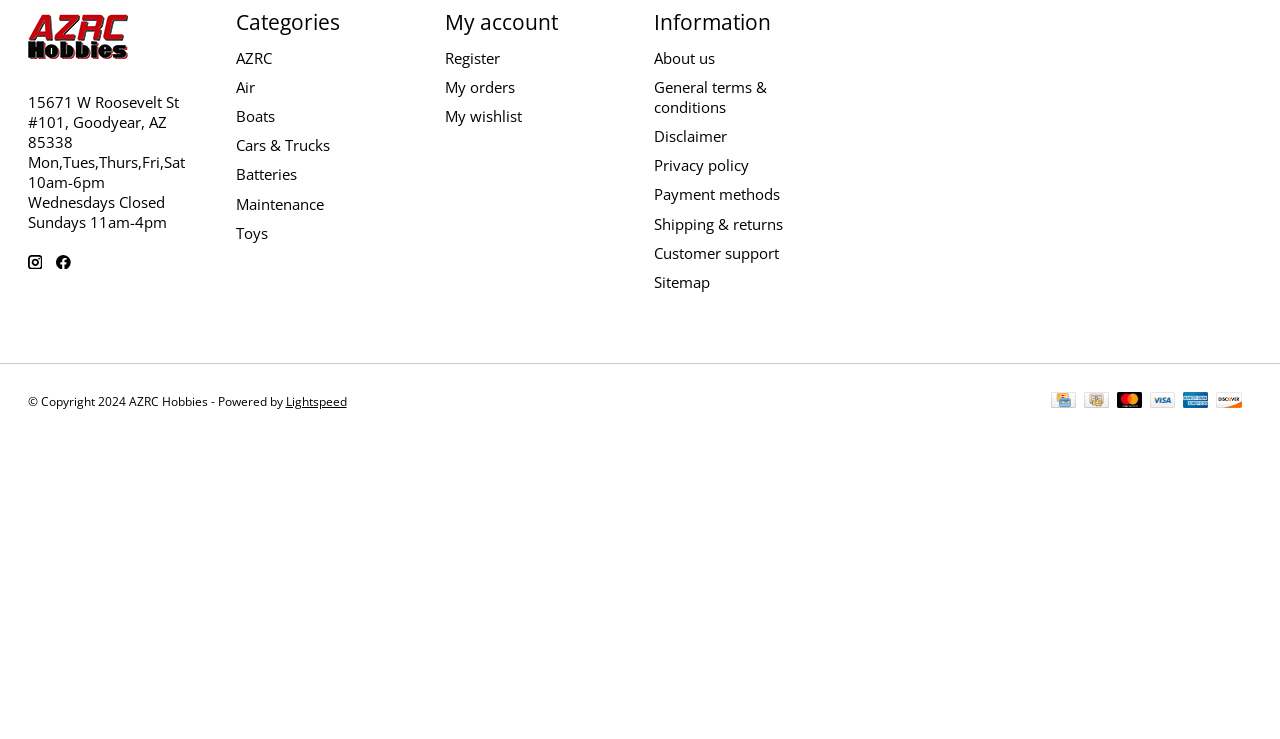Locate the bounding box coordinates of the area where you should click to accomplish the instruction: "Register".

[0.348, 0.065, 0.391, 0.092]